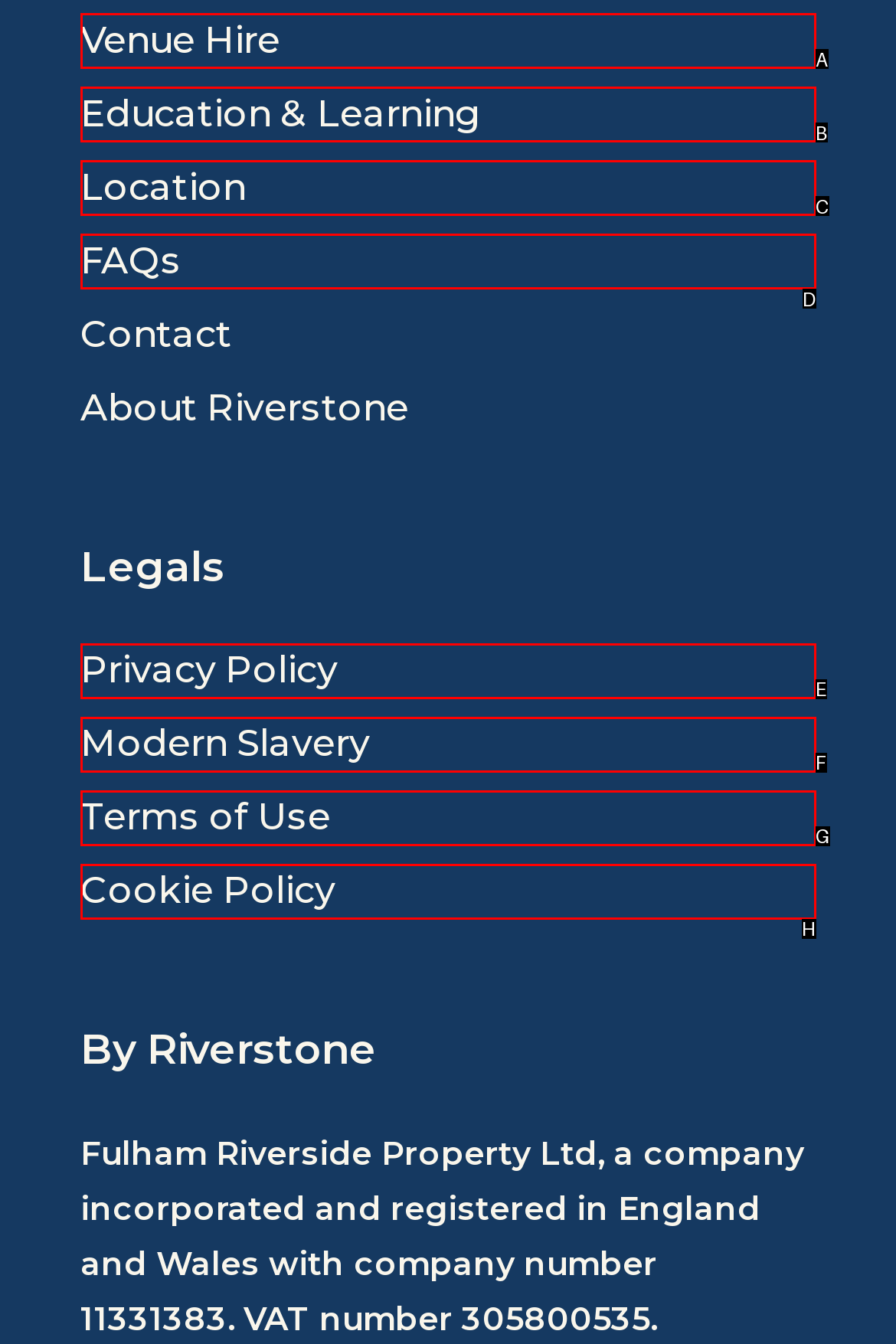Select the option that corresponds to the description: Privacy Policy
Respond with the letter of the matching choice from the options provided.

E